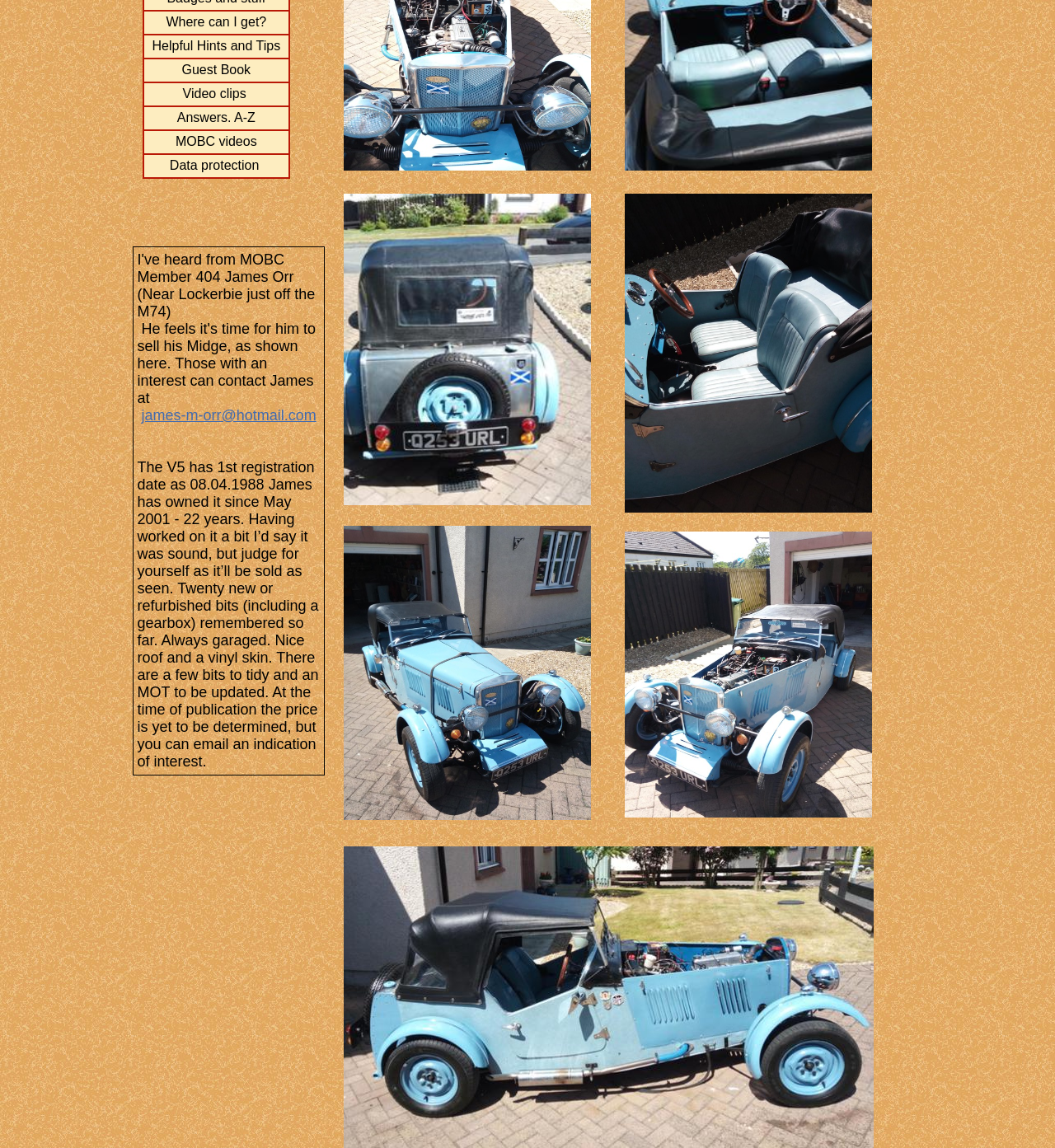Given the element description Guest Book, predict the bounding box coordinates for the UI element in the webpage screenshot. The format should be (top-left x, top-left y, bottom-right x, bottom-right y), and the values should be between 0 and 1.

[0.136, 0.052, 0.274, 0.071]